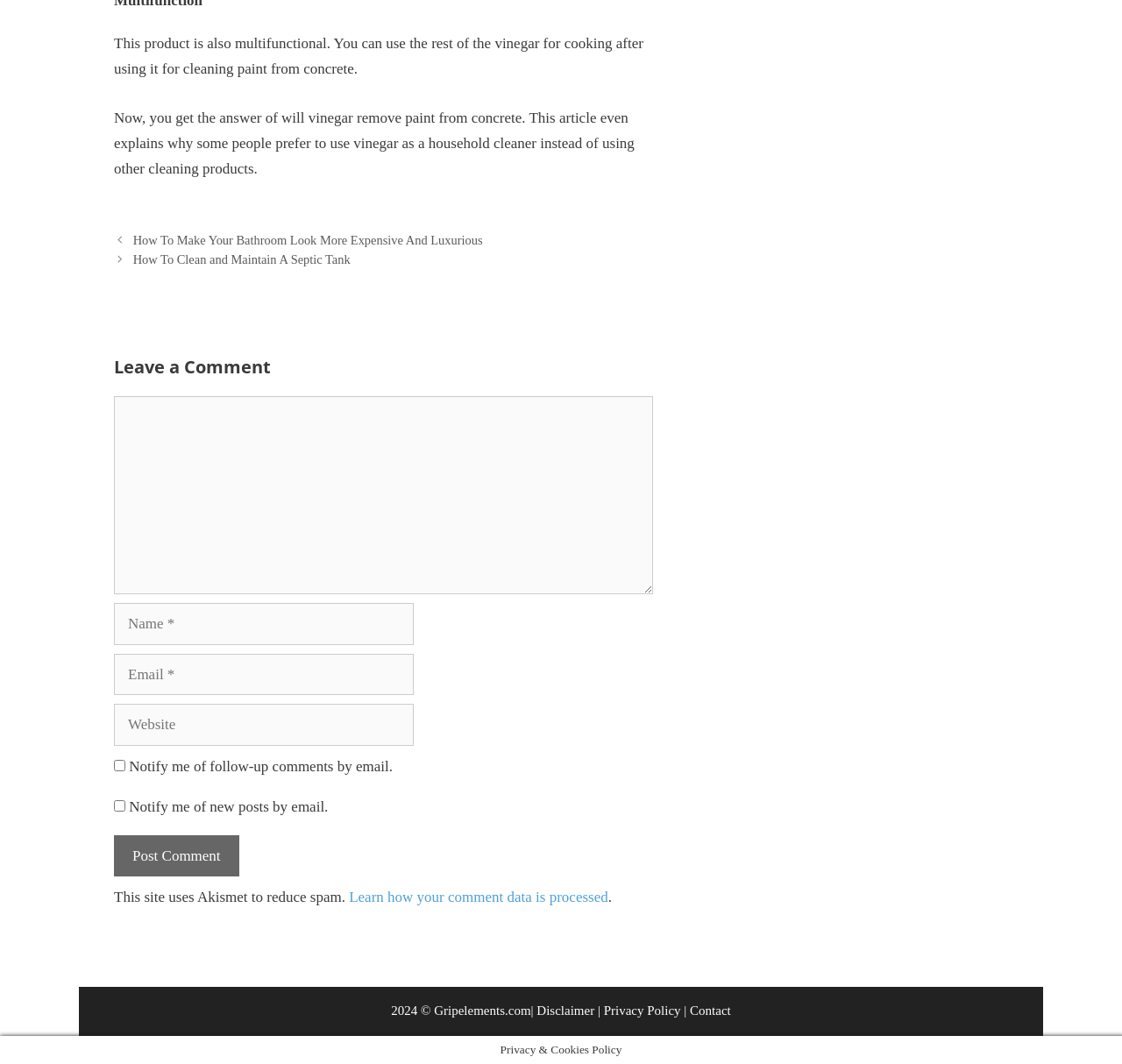Please identify the coordinates of the bounding box that should be clicked to fulfill this instruction: "Leave a comment".

[0.102, 0.335, 0.582, 0.356]